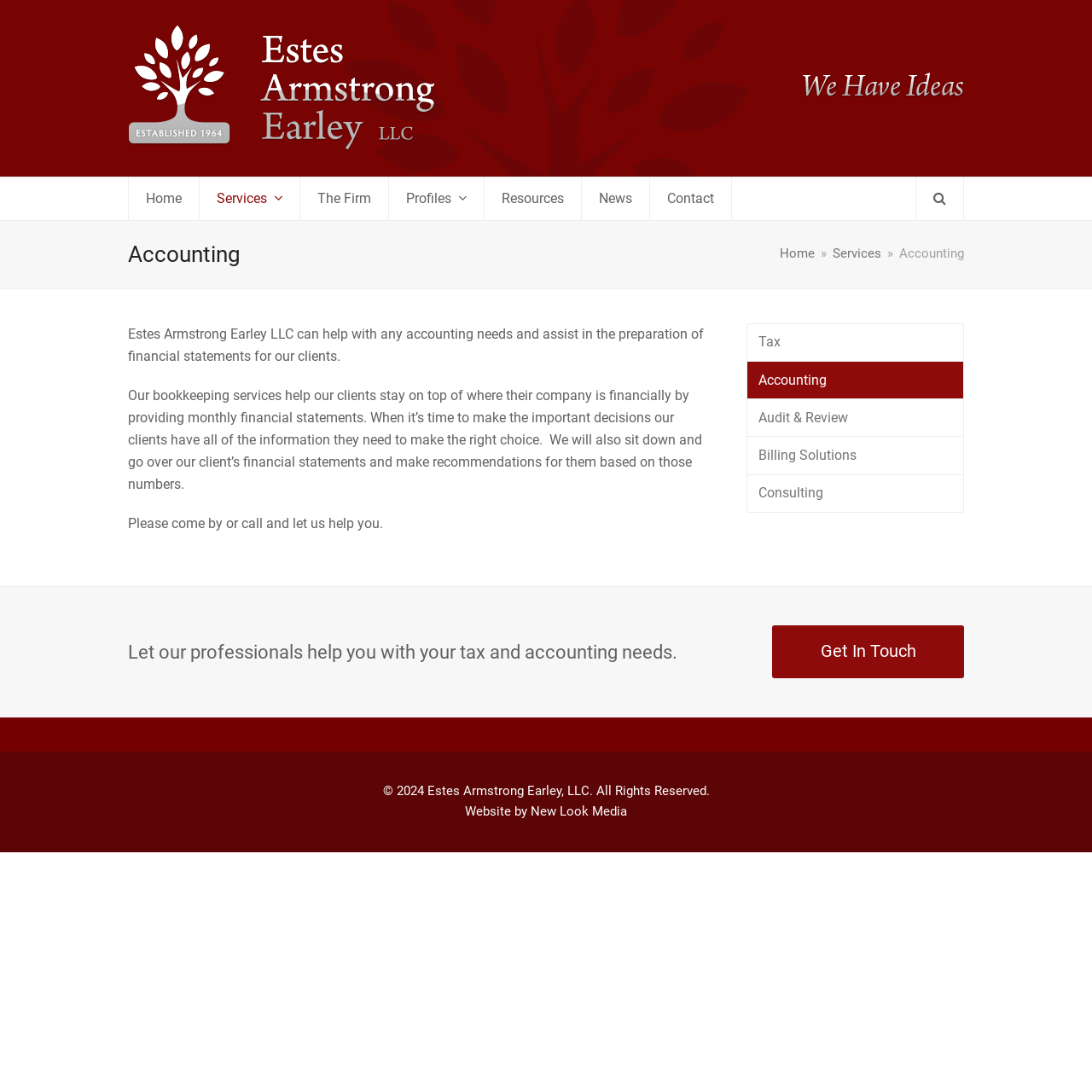Given the content of the image, can you provide a detailed answer to the question?
What services does the company provide?

The services provided by the company can be found in the middle section of the webpage, where there are links to different services such as Tax, Accounting, Audit & Review, Billing Solutions, and Consulting. This suggests that the company provides a range of services related to accounting and finance.